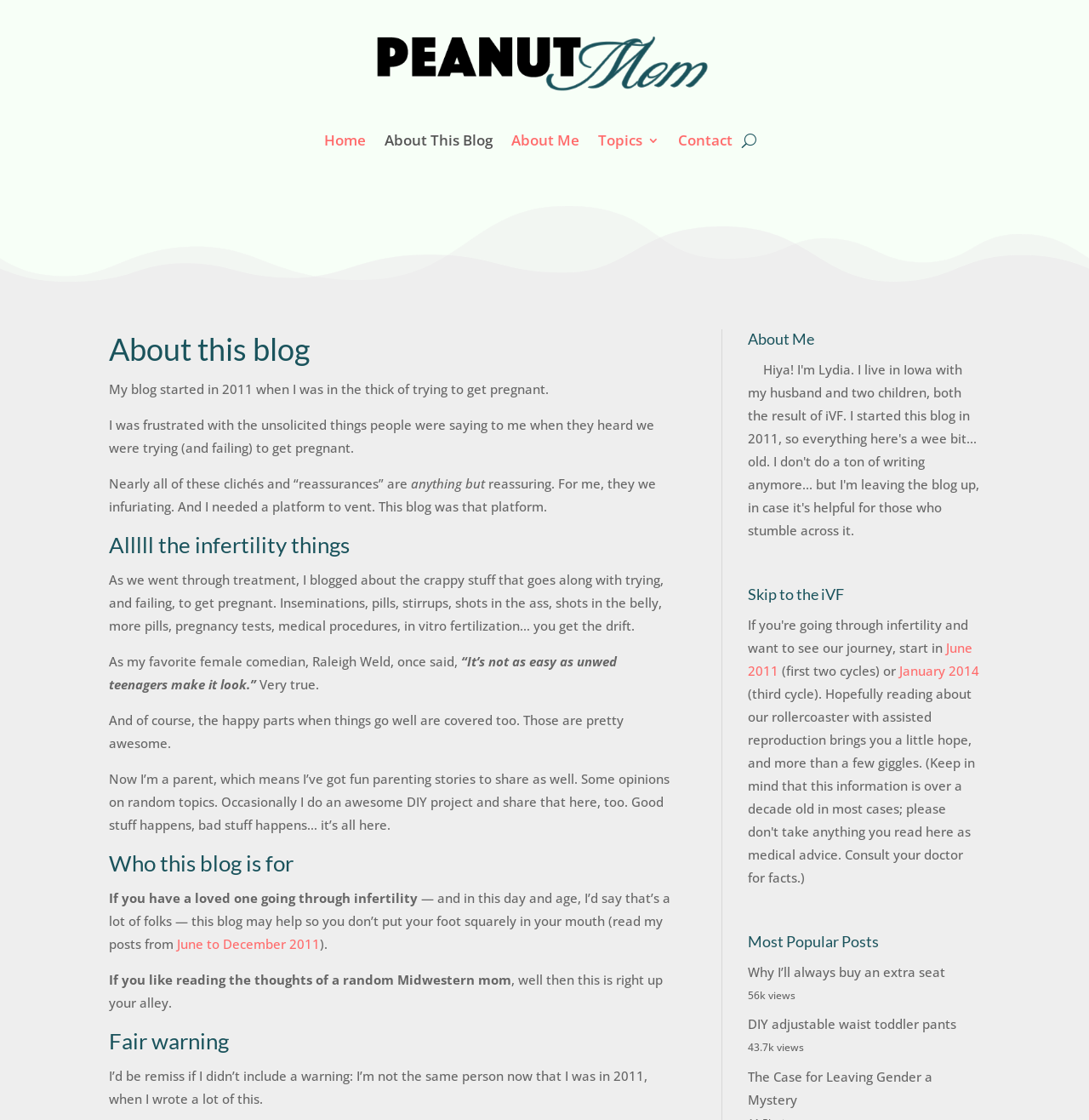Using the information in the image, give a comprehensive answer to the question: 
What is the purpose of the blog?

The purpose of the blog is to provide a platform for the author to vent and share her experiences with infertility and parenting, as mentioned in the text 'This blog was that platform'.